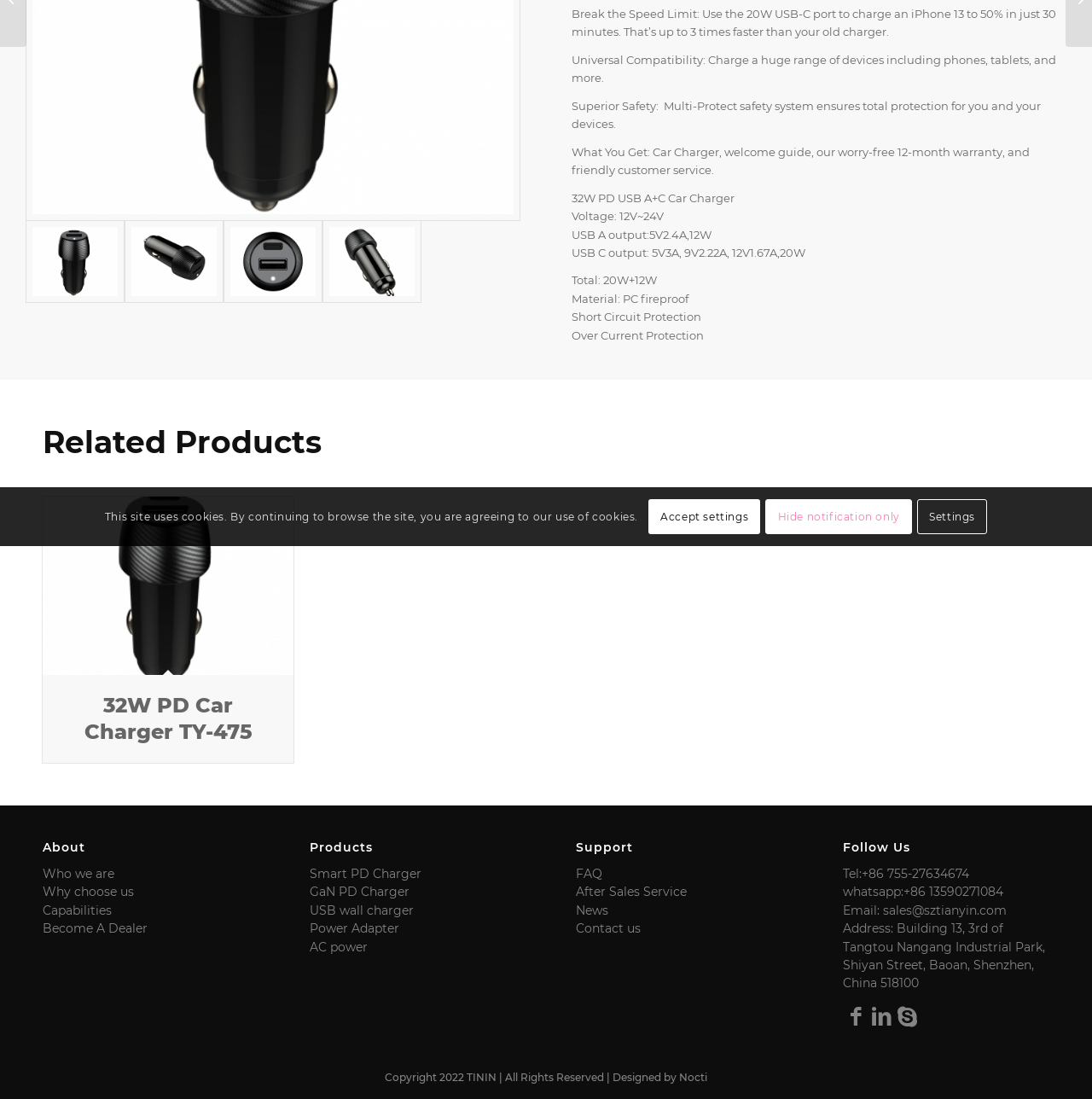Given the following UI element description: "Facebook", find the bounding box coordinates in the webpage screenshot.

[0.772, 0.913, 0.795, 0.936]